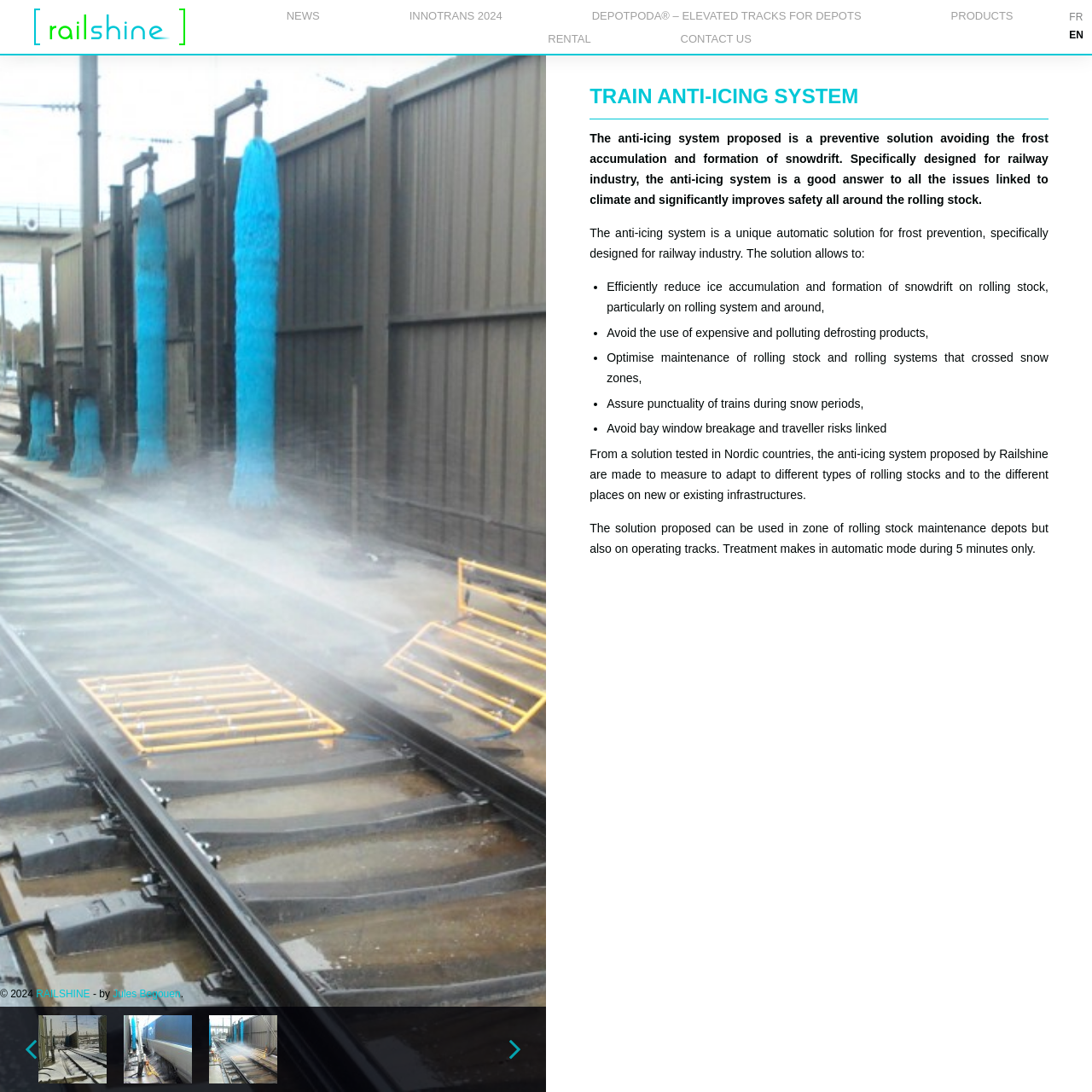Analyze the image and provide a detailed answer to the question: How long does the treatment process take?

The treatment process of the anti-icing system takes 5 minutes, as mentioned in the text on the webpage. This process is done in automatic mode and is used to prevent frost accumulation and formation of snowdrift on rolling stock.